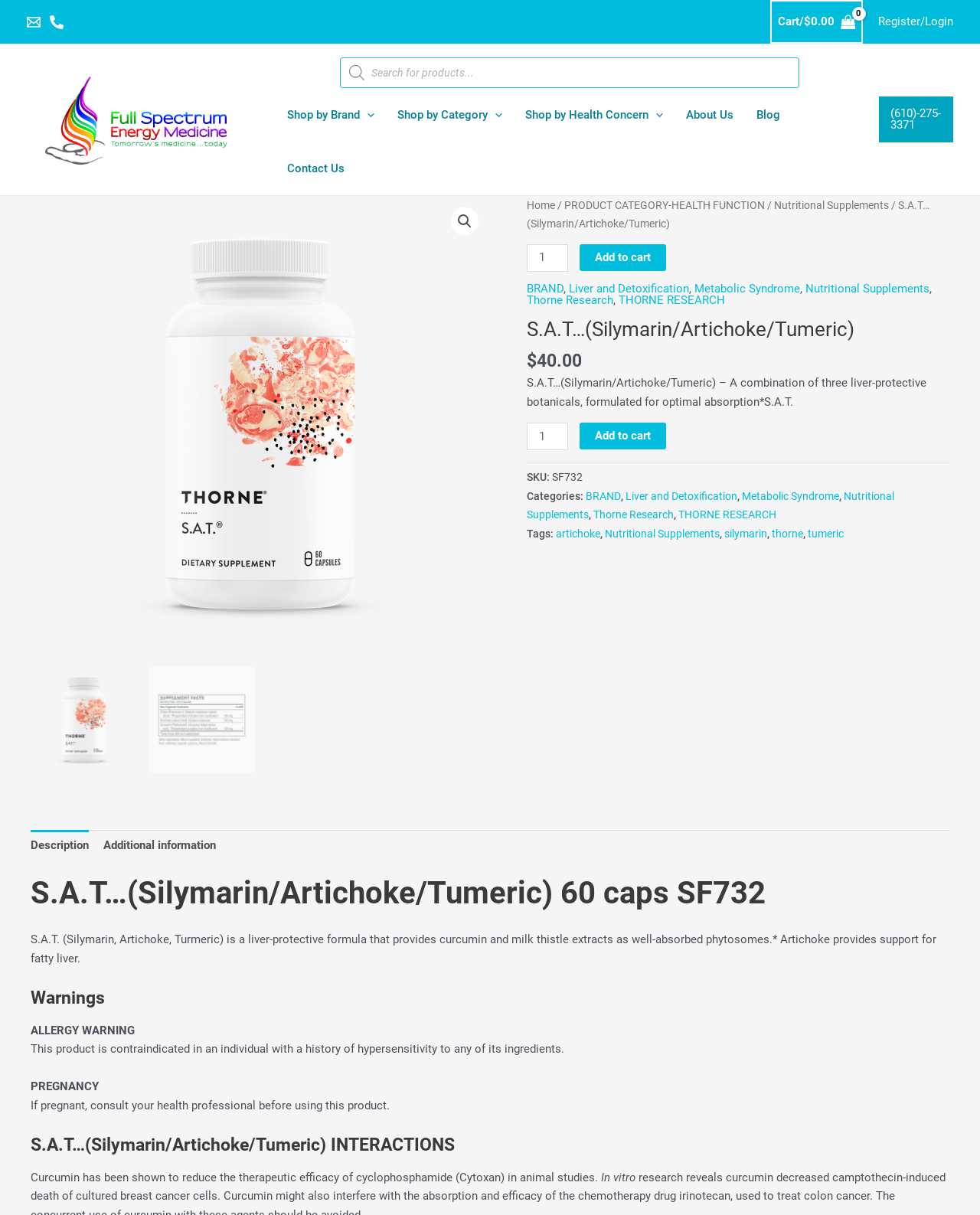Illustrate the webpage with a detailed description.

This webpage is about a product called S.A.T. (Silymarin, Artichoke, Turmeric), a liver-protective formula. At the top left corner, there is a logo of Full Spectrum Energy Medicine, and next to it, there is a navigation menu with links to "Shop by Brand", "Shop by Category", and "Shop by Health Concern". Below the navigation menu, there is a search bar where users can search for products.

On the top right corner, there is an account icon link, a shopping cart link, and a phone number link. Below the phone number link, there is a link to the product page, which displays the product name, price, and a brief description.

The product information section is divided into several parts. On the left side, there is a product image, and below it, there are links to "S.A.T. 60 caps" and "S.A.T. Ingredients". On the right side, there is a breadcrumb navigation menu showing the product category hierarchy. Below the breadcrumb menu, there is a product quantity selector, an "Add to cart" button, and a list of product categories and tags.

Below the product information section, there is a detailed product description, which explains the benefits and features of S.A.T. The description is followed by a section displaying the product price, SKU, and categories. Finally, there are links to related products and tags at the bottom of the page.